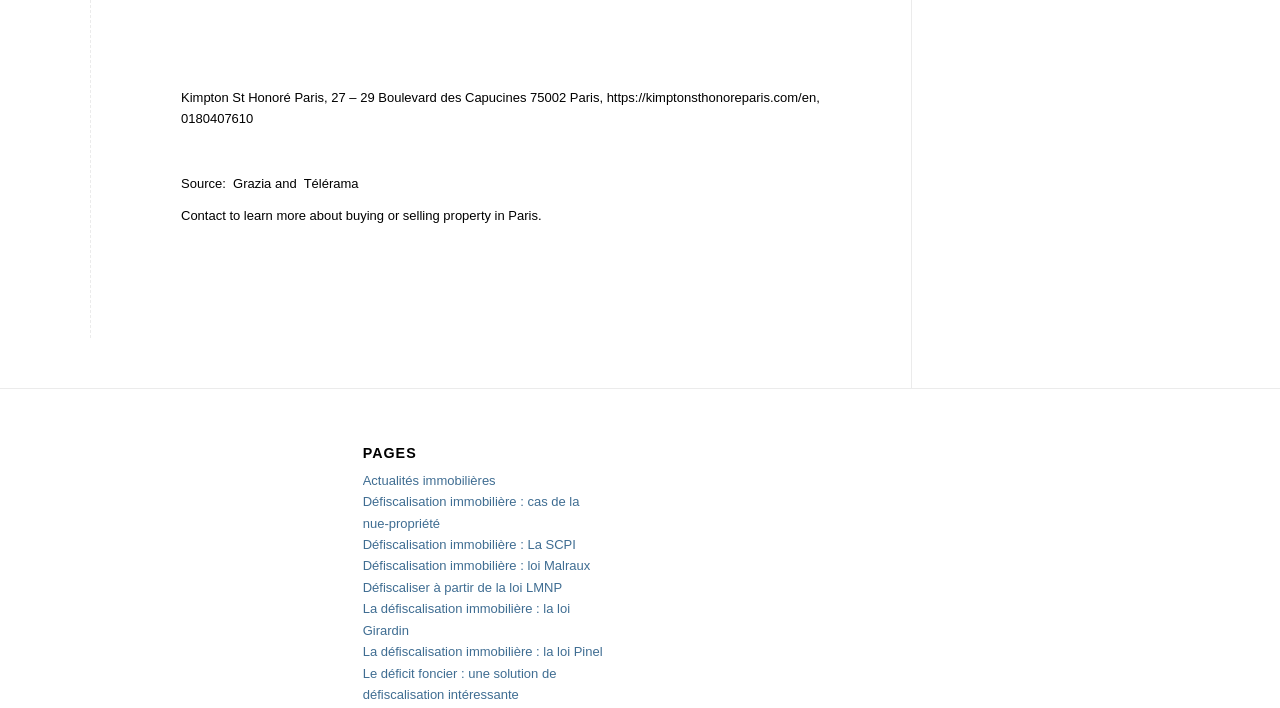Please provide a brief answer to the question using only one word or phrase: 
What is the purpose of contacting the webpage owner?

To learn more about buying or selling property in Paris